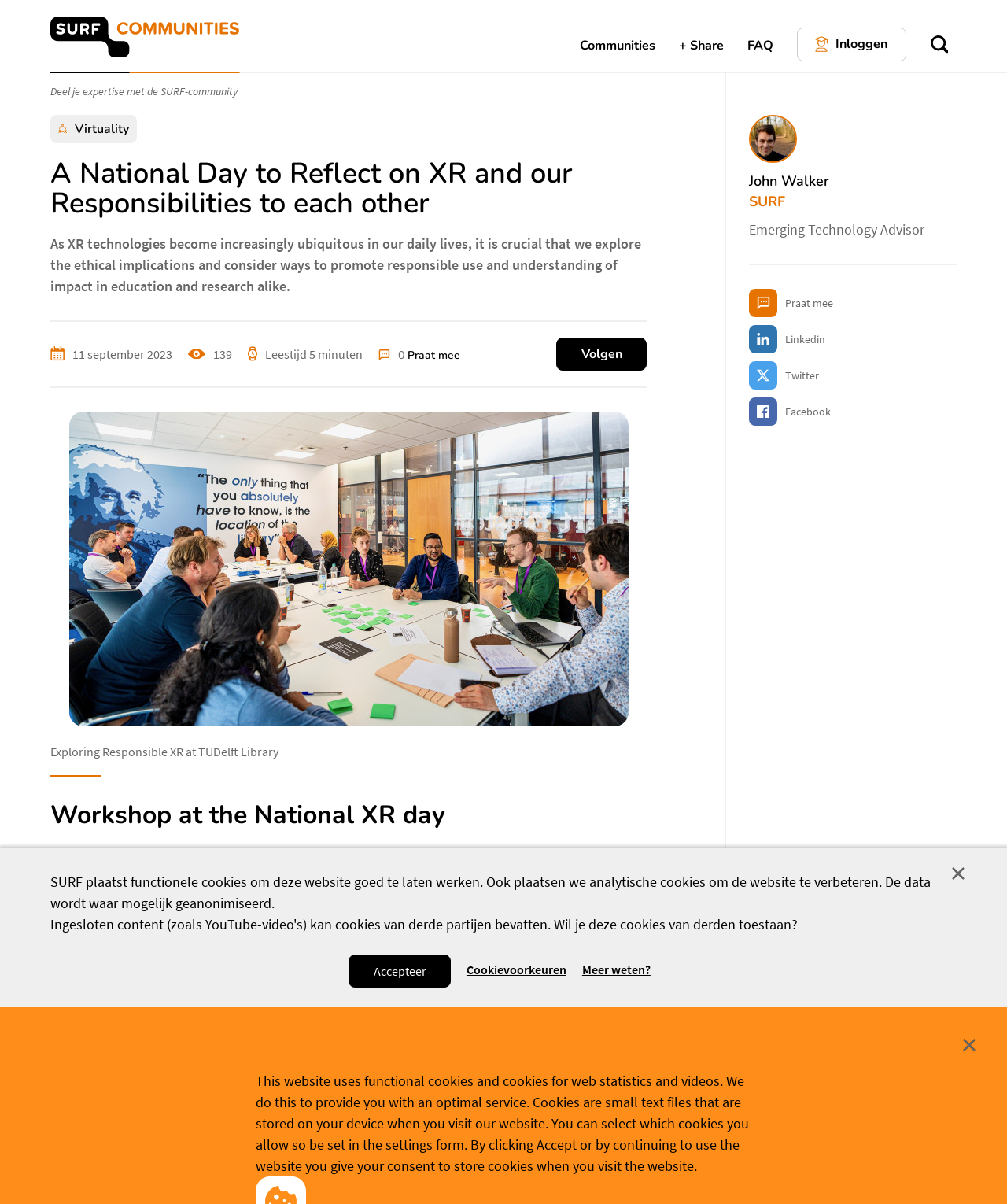Determine the bounding box coordinates of the clickable element necessary to fulfill the instruction: "View the archives". Provide the coordinates as four float numbers within the 0 to 1 range, i.e., [left, top, right, bottom].

None